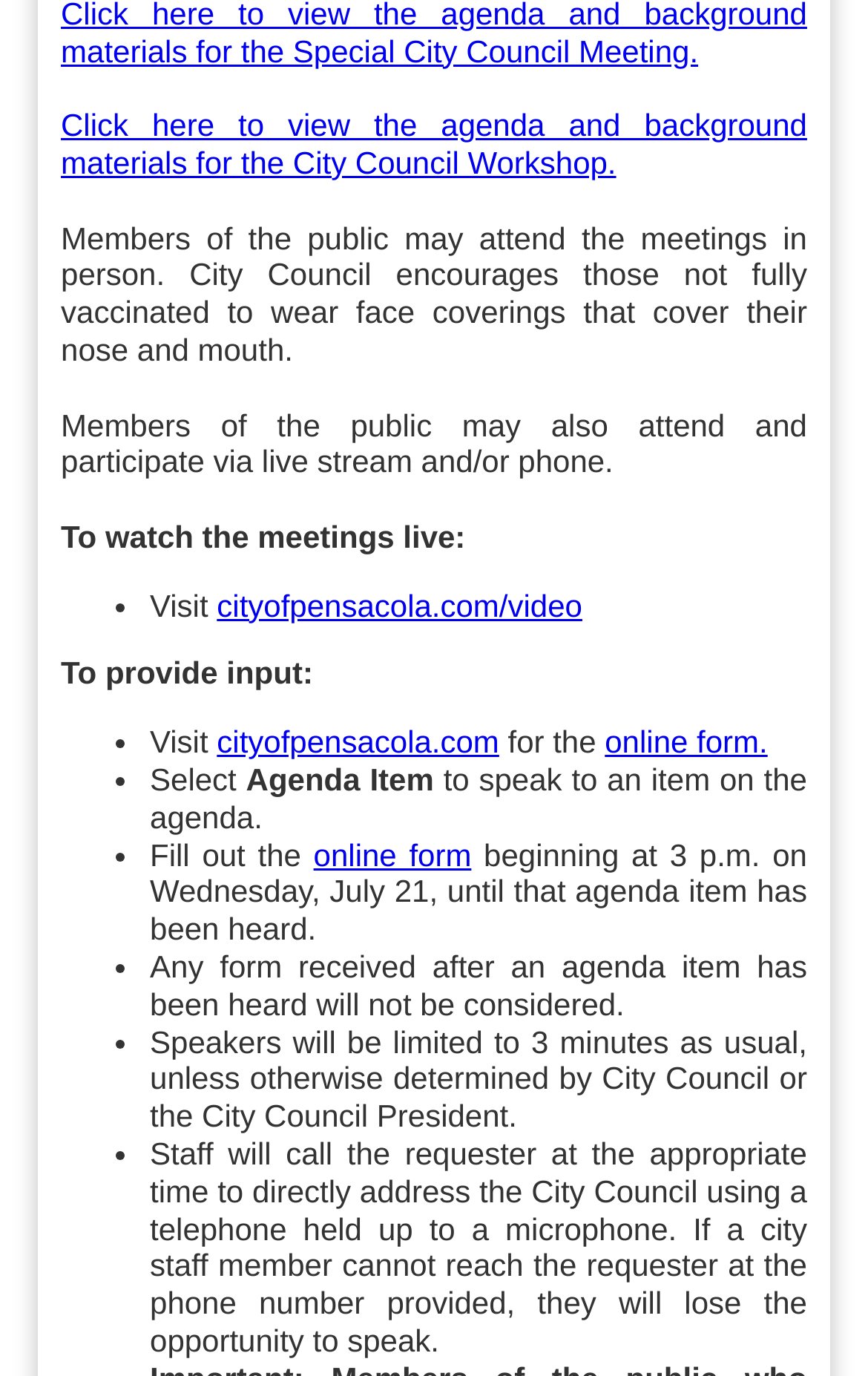Based on the image, provide a detailed response to the question:
What is the purpose of visiting cityofpensacola.com?

The webpage provides links to cityofpensacola.com, which can be used to watch meetings live or provide input through an online form.